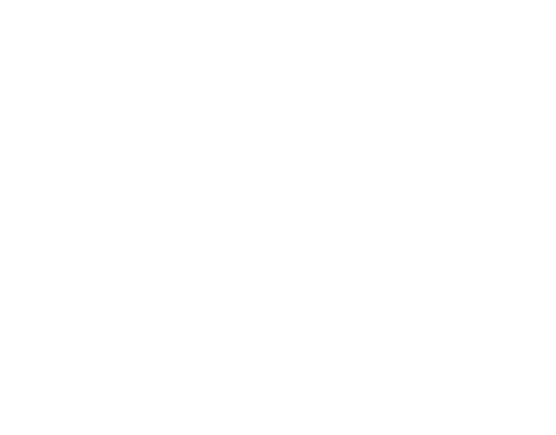Why is the image relevant?
Answer the question with a single word or phrase by looking at the picture.

Public interest in Trump family